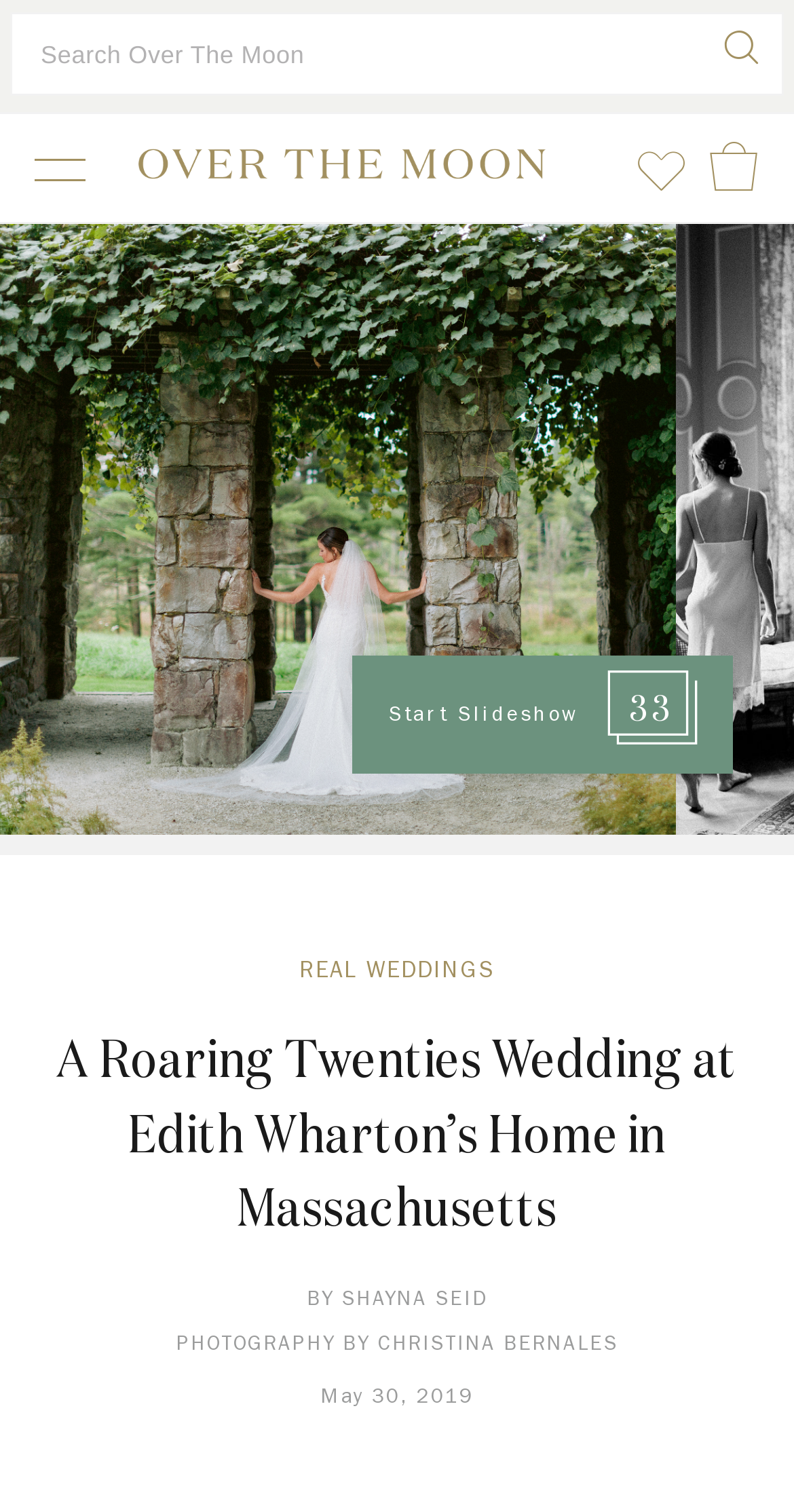Respond with a single word or short phrase to the following question: 
What is the theme of the wedding?

Roaring Twenties